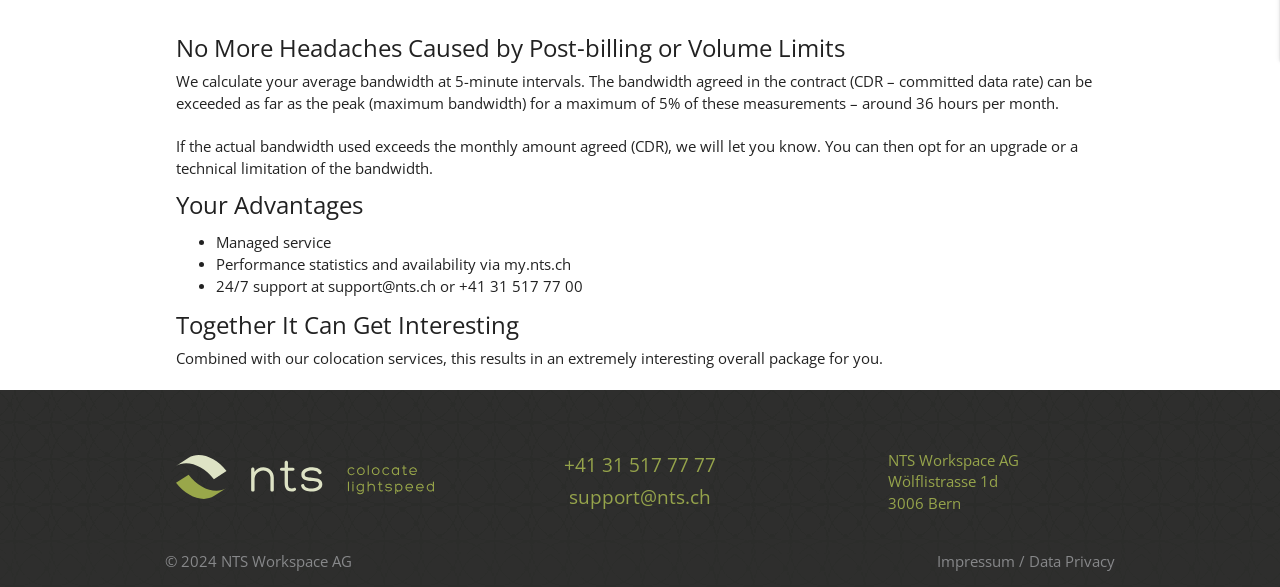Locate the bounding box coordinates for the element described below: "Impressum / Data Privacy". The coordinates must be four float values between 0 and 1, formatted as [left, top, right, bottom].

[0.732, 0.94, 0.871, 0.973]